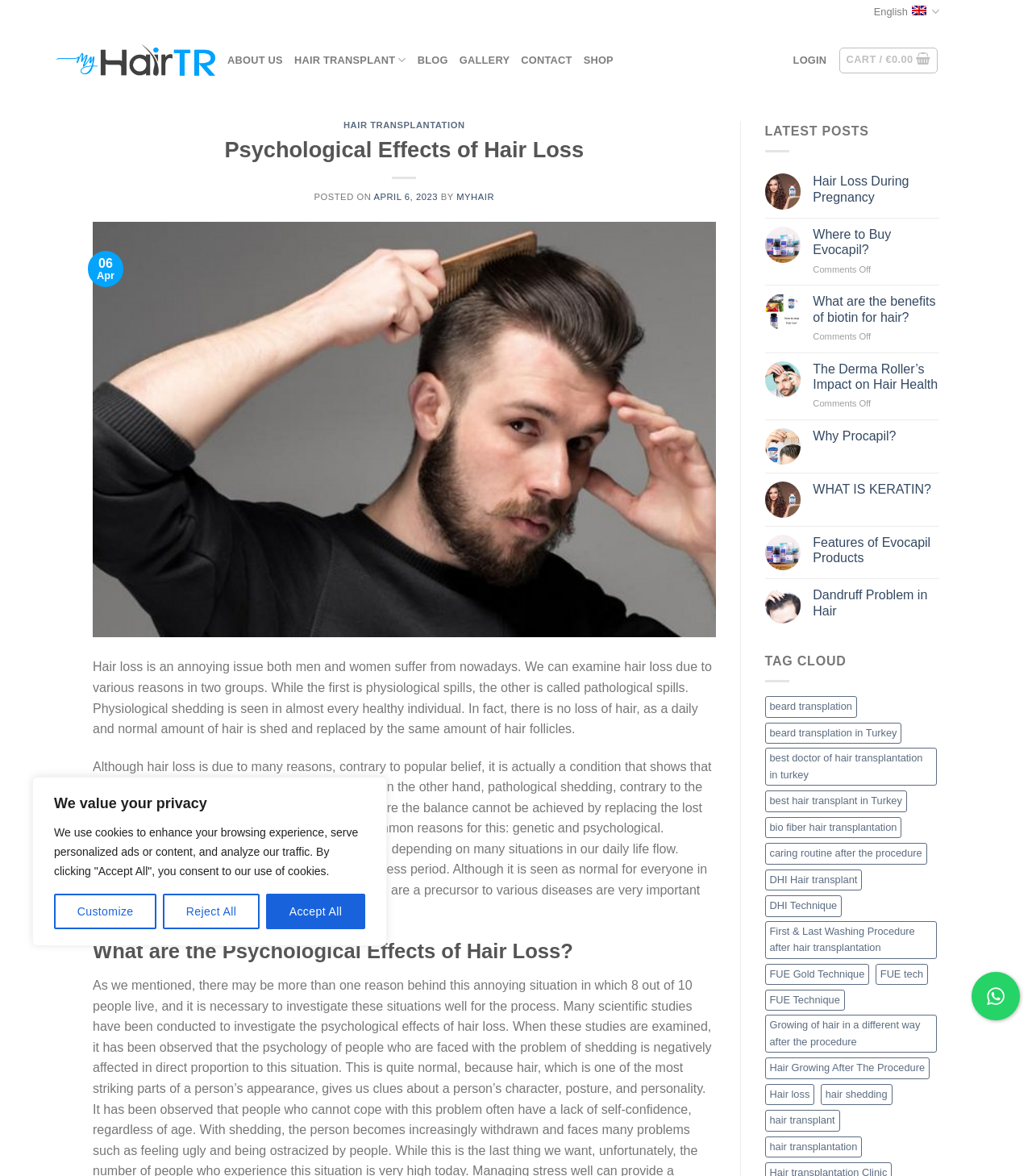Could you locate the bounding box coordinates for the section that should be clicked to accomplish this task: "Browse the 'HAIR TRANSPLANTATION' section".

[0.109, 0.103, 0.675, 0.111]